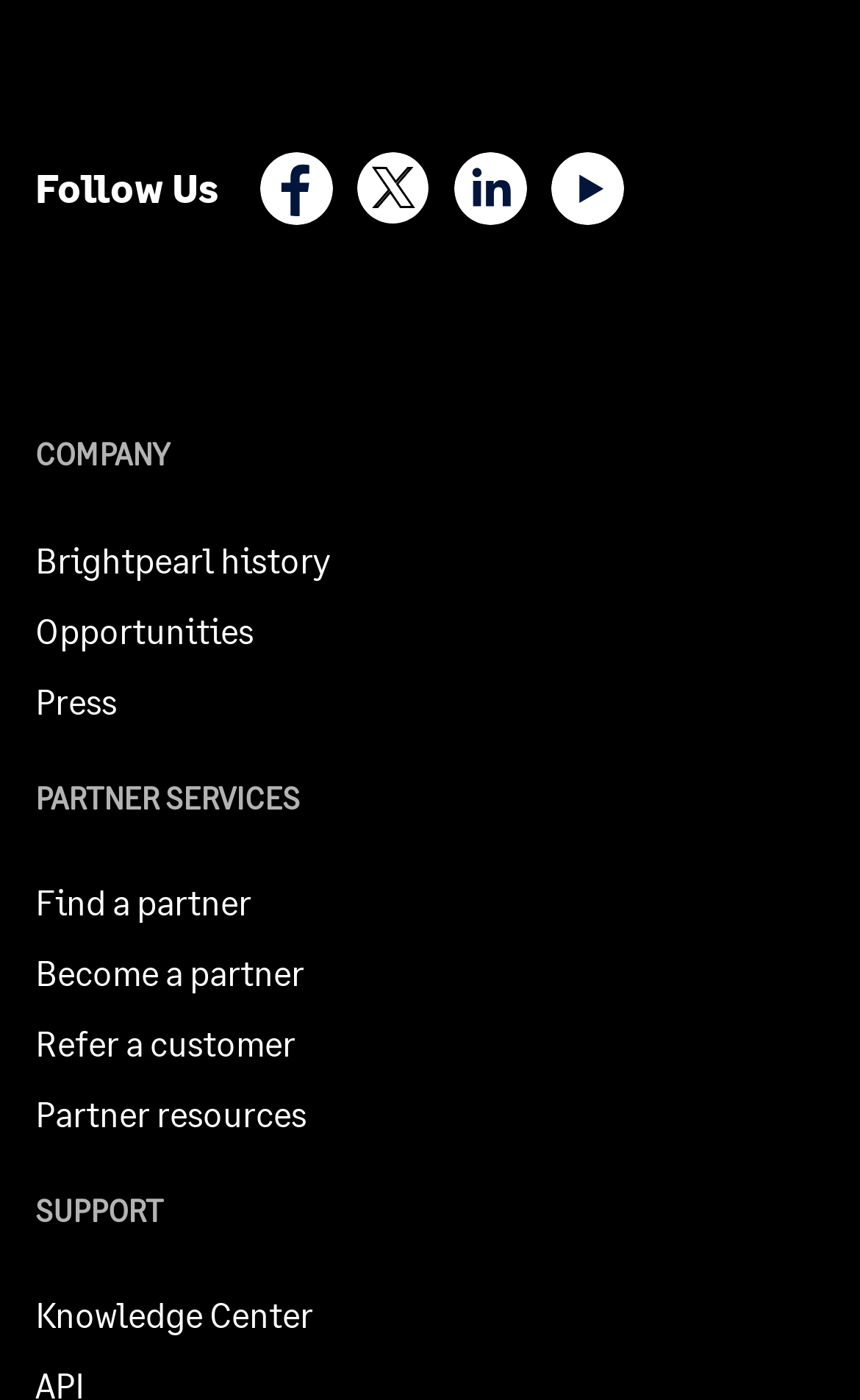How many links are available under the COMPANY section?
Based on the image, answer the question with as much detail as possible.

I counted the number of links available under the COMPANY section, which are Brightpearl history, Opportunities, and Press, and found that there are 3 links.